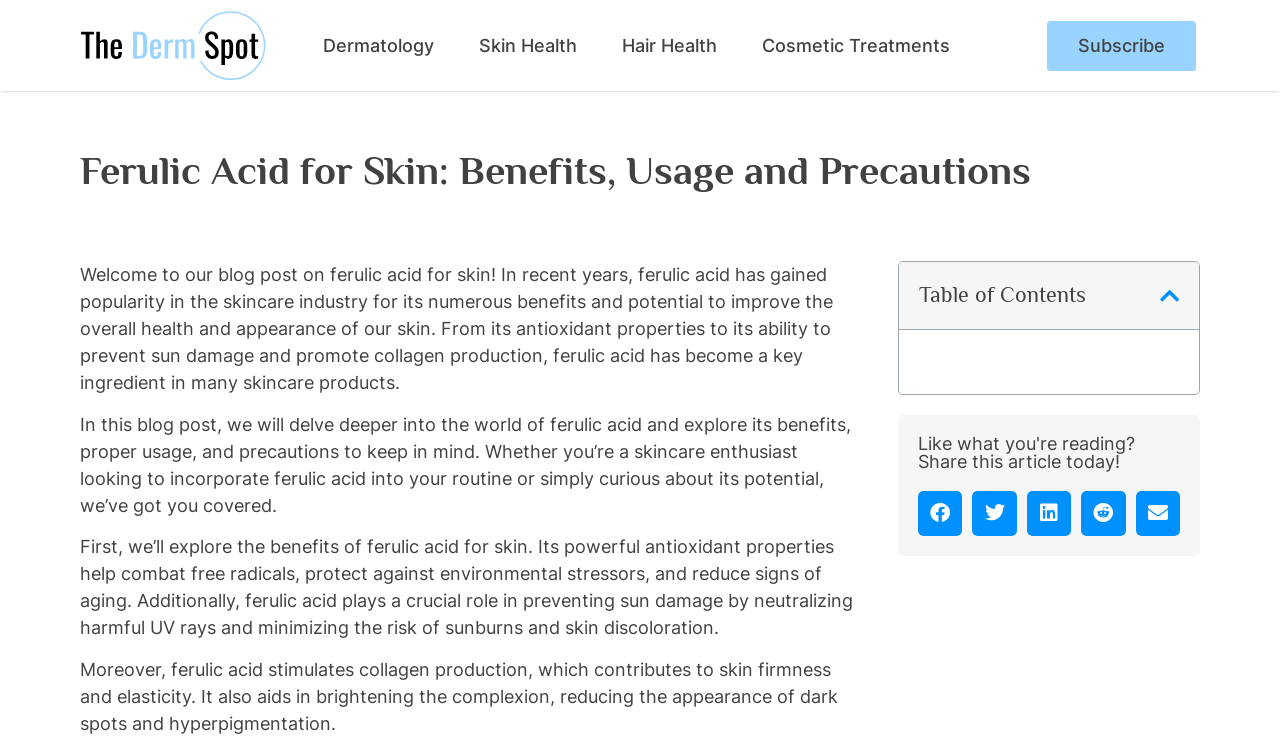Respond with a single word or phrase:
What is the main topic of this blog post?

Ferulic acid for skin